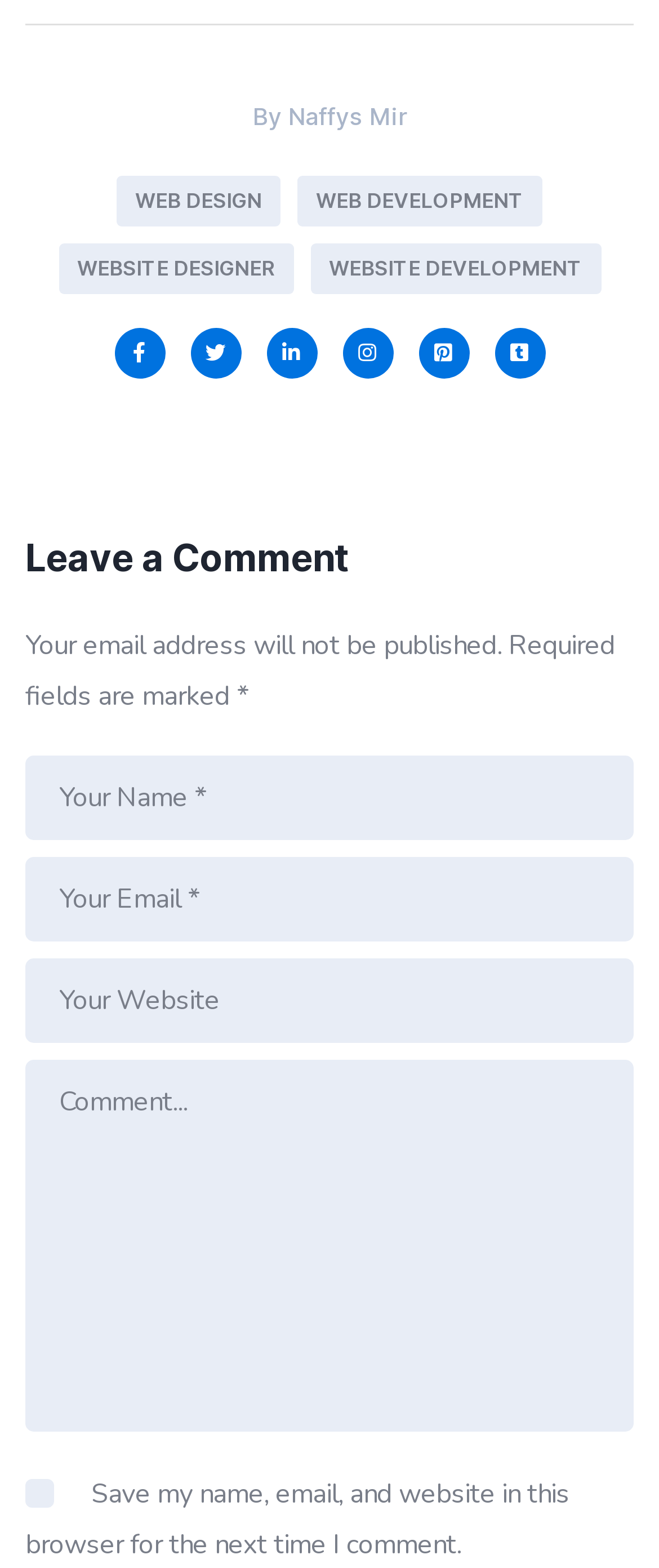How many social media links are there? Using the information from the screenshot, answer with a single word or phrase.

7